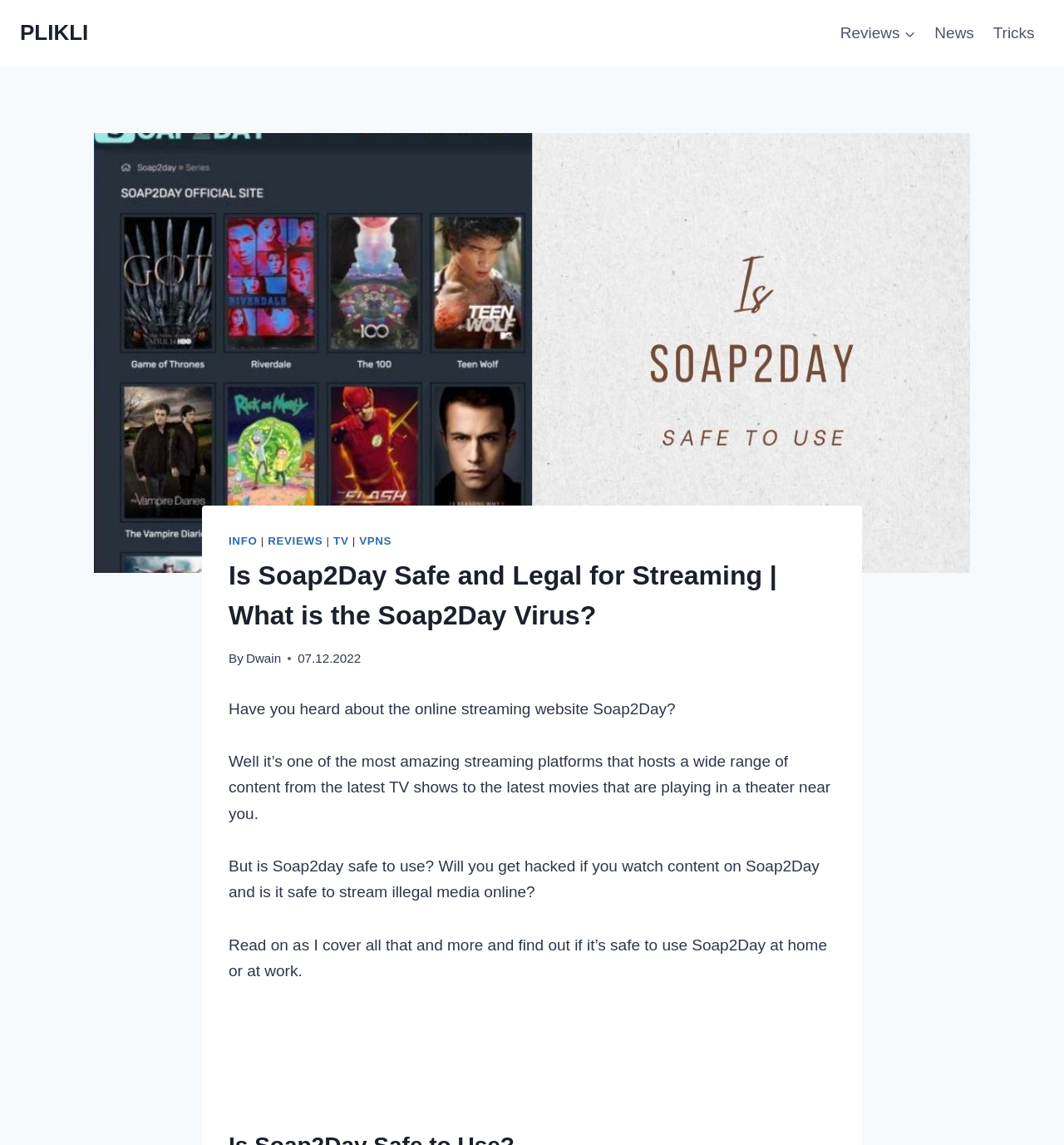Can you find and provide the title of the webpage?

Is Soap2Day Safe and Legal for Streaming | What is the Soap2Day Virus?